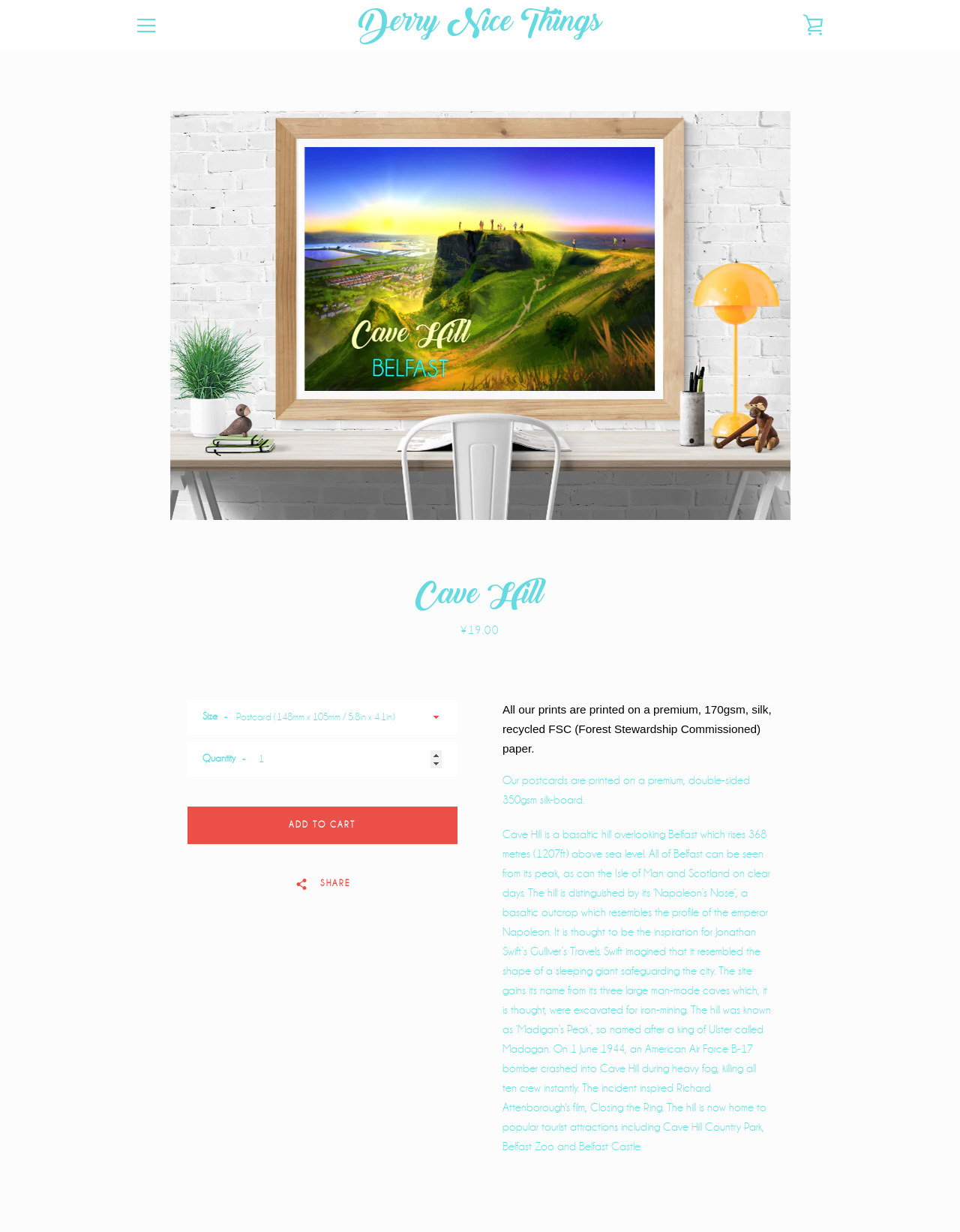Determine the bounding box for the HTML element described here: "Search again". The coordinates should be given as [left, top, right, bottom] with each number being a float between 0 and 1.

[0.555, 0.324, 0.594, 0.355]